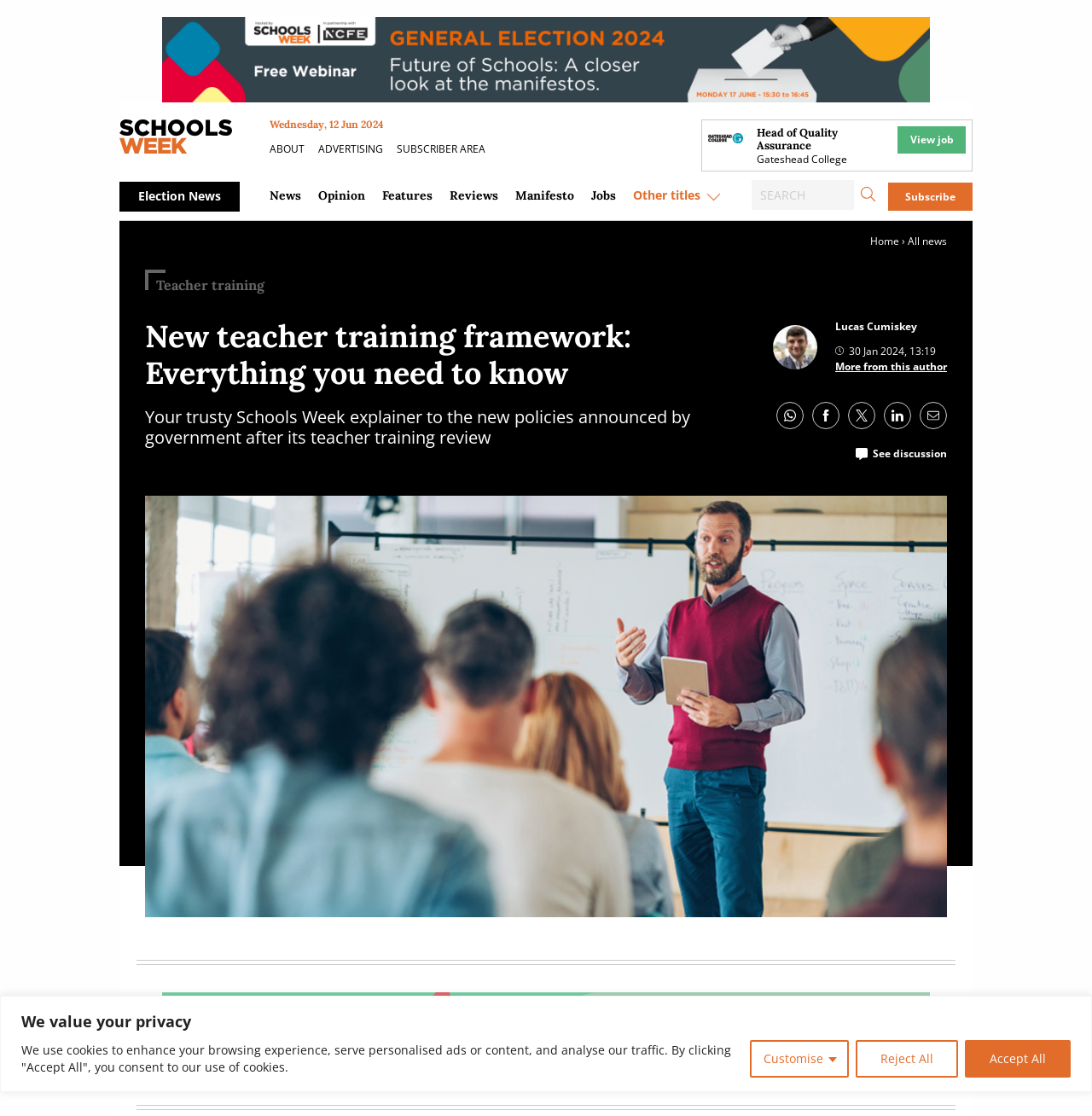Using the webpage screenshot and the element description Other titles, determine the bounding box coordinates. Specify the coordinates in the format (top-left x, top-left y, bottom-right x, bottom-right y) with values ranging from 0 to 1.

[0.572, 0.162, 0.662, 0.188]